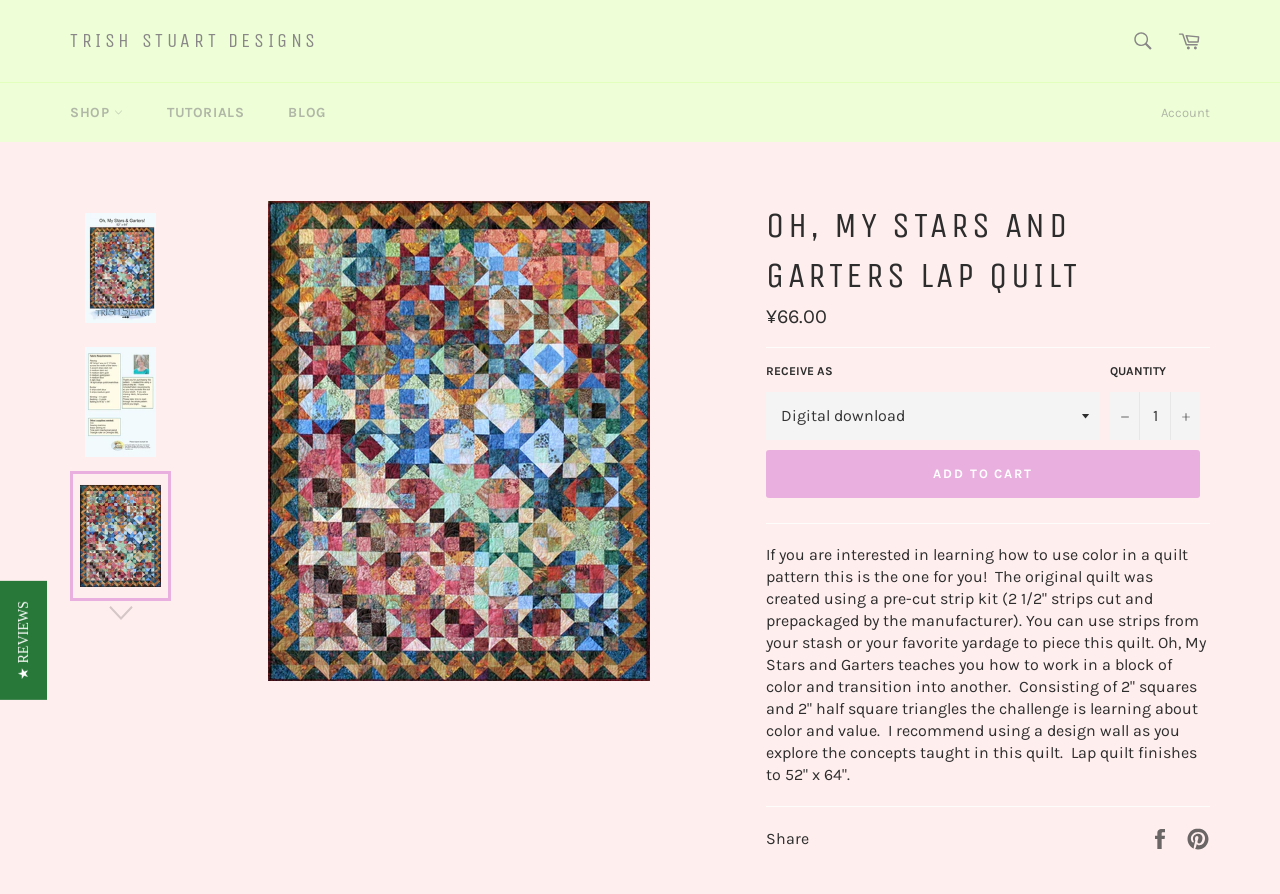What is the regular price of the quilt pattern?
Please elaborate on the answer to the question with detailed information.

I found the answer by looking at the static text element with the text '¥66.00' which is located near the 'Regular price' text, indicating that it is the regular price of the quilt pattern.